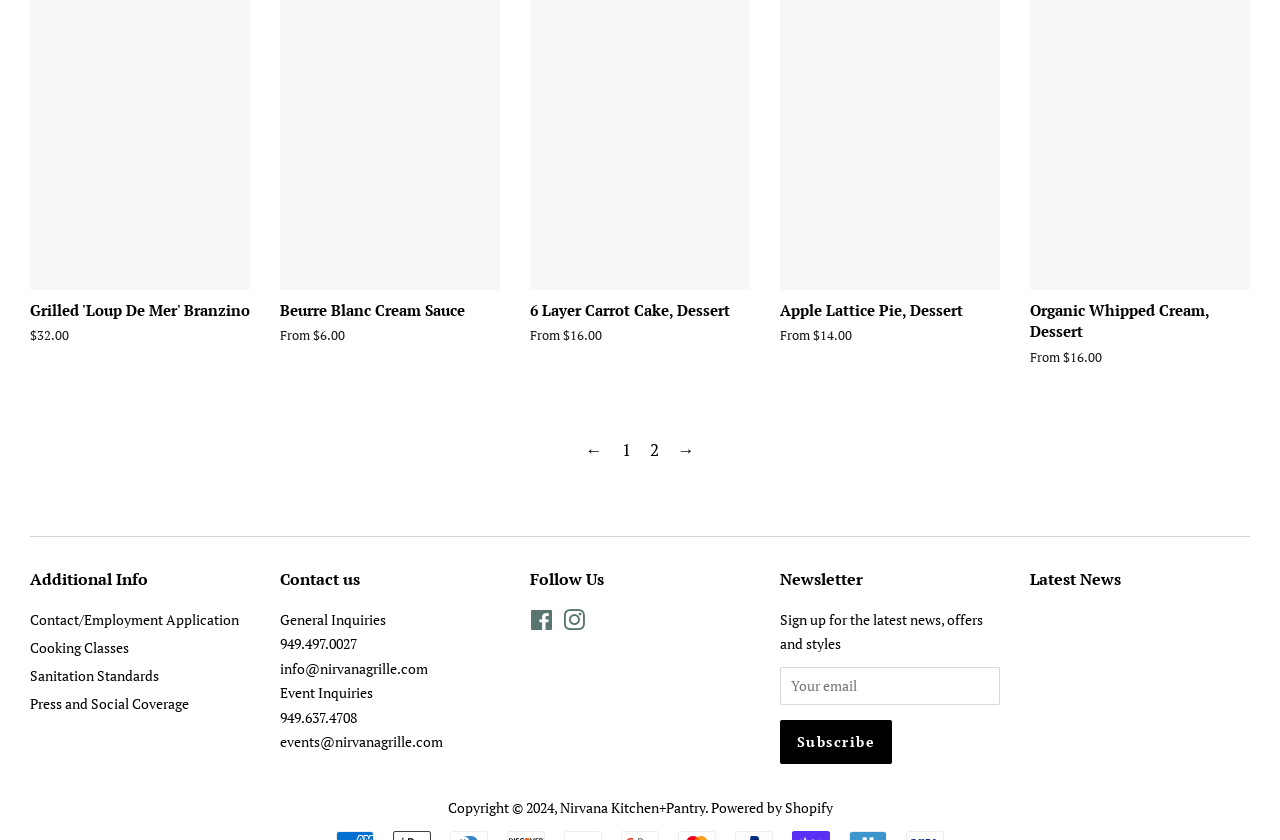How many links are under the 'Contact us' heading? Based on the image, give a response in one word or a short phrase.

3